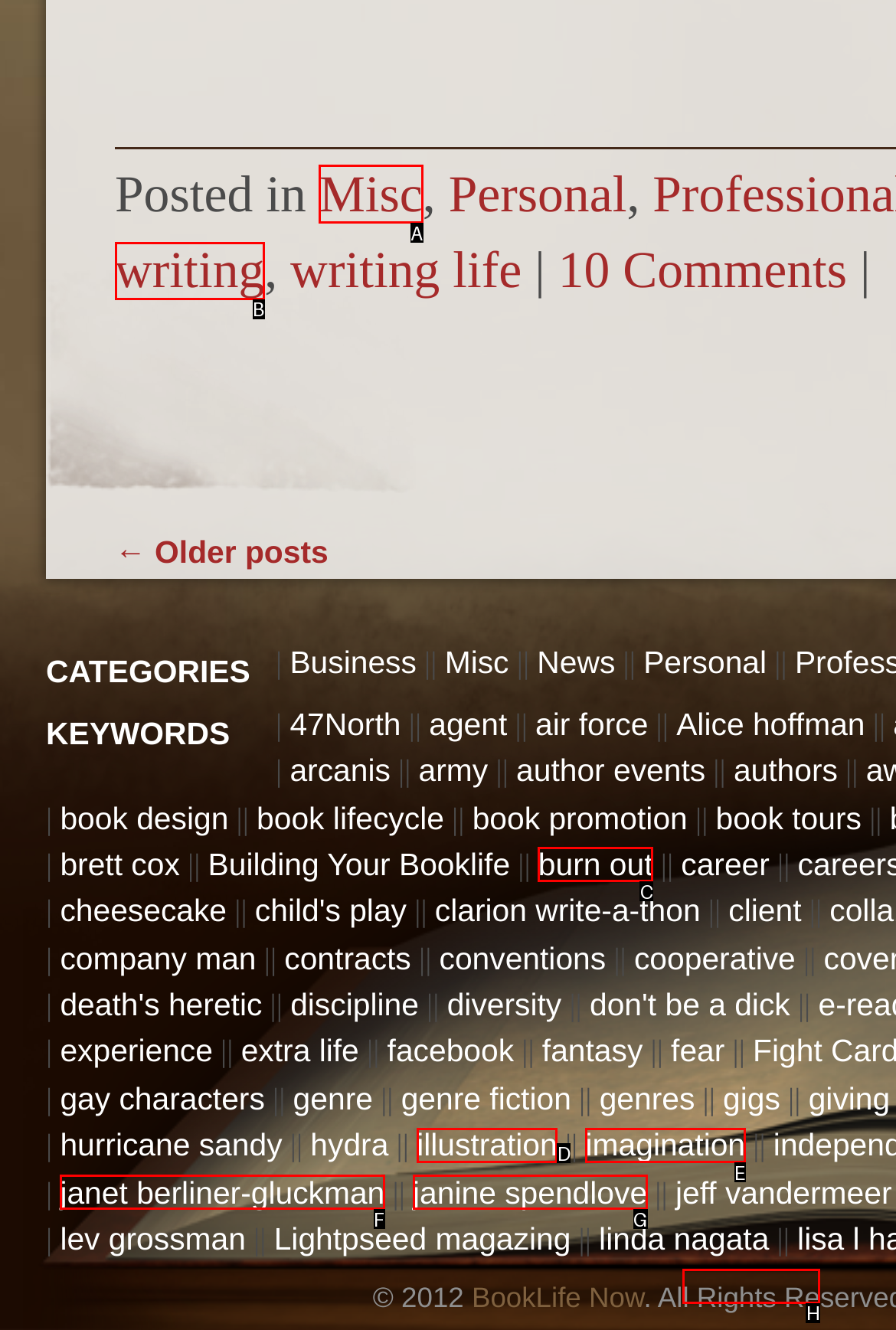Select the HTML element that needs to be clicked to perform the task: Click on the 'Misc' category. Reply with the letter of the chosen option.

A